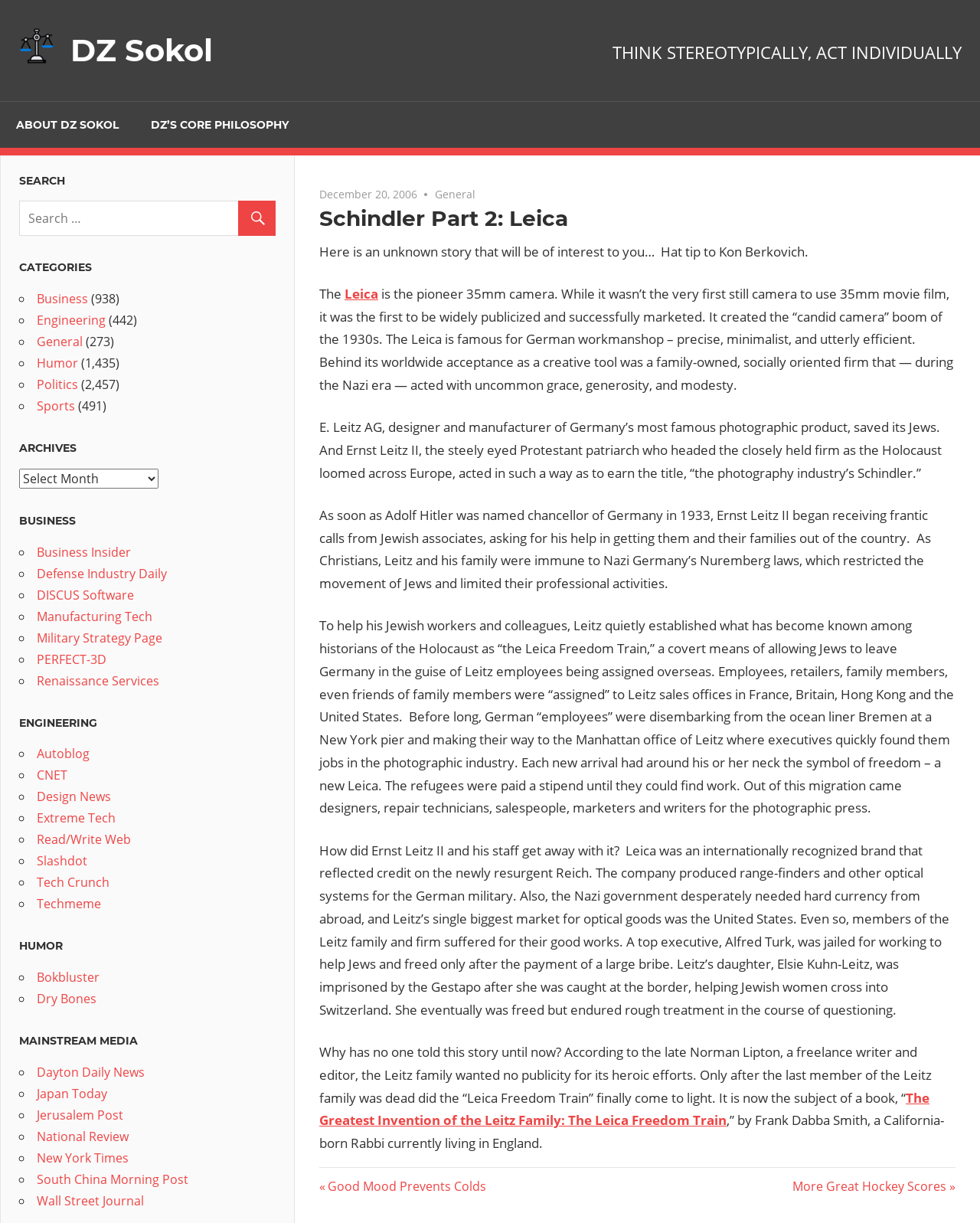Summarize the webpage comprehensively, mentioning all visible components.

This webpage is about the story of Leica, a pioneer 35mm camera, and its connection to the Holocaust. The page has a header section with a link to "DZ Sokol" and an image of the same name. Below the header, there is a section with a heading "THINK STEREOTYPICALLY, ACT INDIVIDUALLY" and links to "ABOUT DZ SOKOL" and "DZ'S CORE PHILOSOPHY".

The main content of the page is an article about Leica, which is divided into several paragraphs. The article starts with a brief introduction to Leica and its significance, followed by a story about how the company helped Jews escape from Nazi Germany during the Holocaust. The story describes how Ernst Leitz II, the owner of Leica, established a covert means of allowing Jews to leave Germany by assigning them to Leitz sales offices in other countries.

The article continues to describe how Leitz and his staff got away with their heroic efforts, despite the risks involved. It also mentions the challenges faced by the Leitz family and firm, including the imprisonment of Alfred Turk, a top executive, and Elsie Kuhn-Leitz, Leitz's daughter.

The article concludes with a mention of a book about the "Leica Freedom Train" and its author, Frank Dabba Smith, a California-born Rabbi living in England.

On the right side of the page, there are several sections, including a search bar, a list of categories with links to "Business", "Engineering", "General", "Humor", "Politics", and "Sports", and a section for archives. There are also links to various business and engineering-related websites.

At the bottom of the page, there is a footer section with a navigation menu and links to previous and next posts.